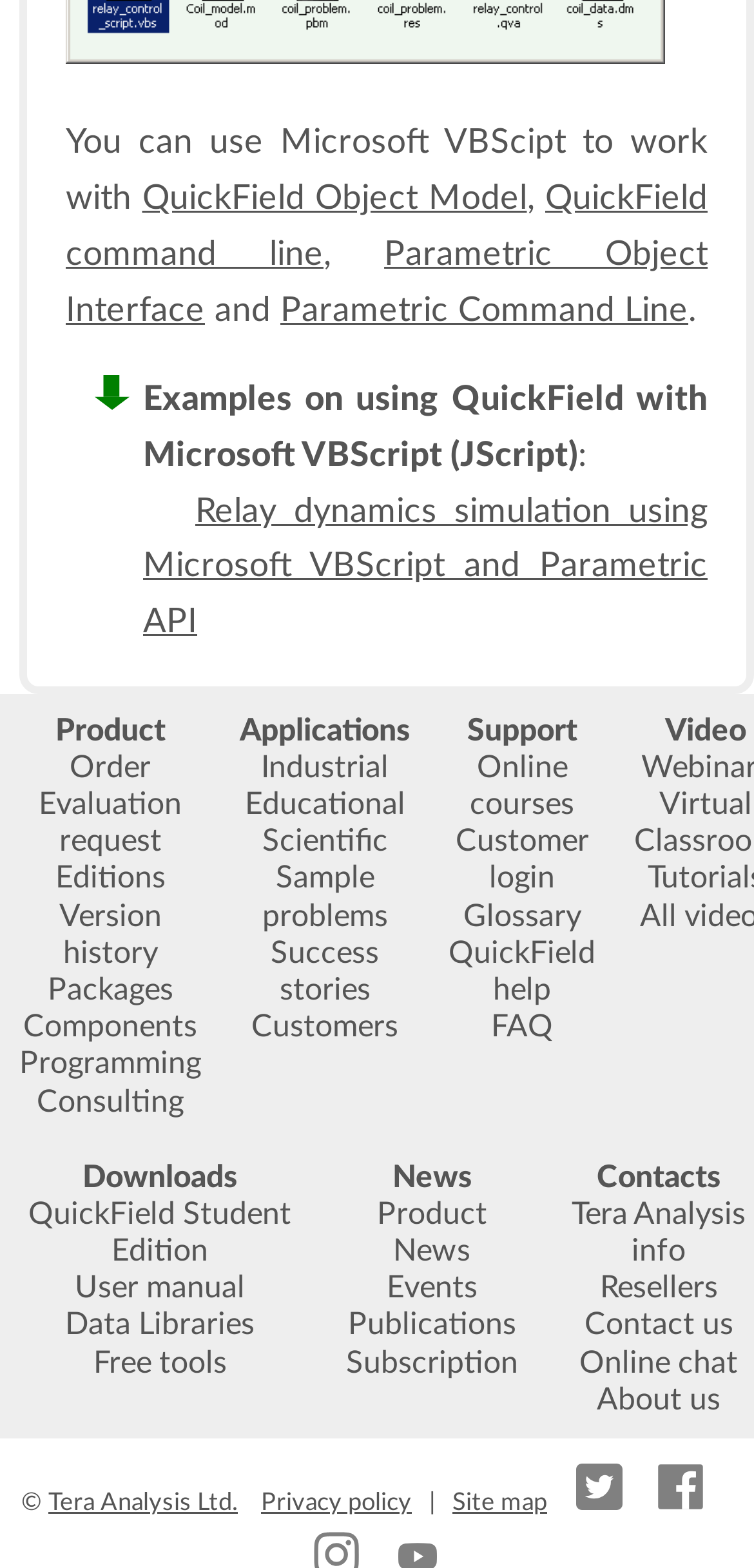What is the company name mentioned at the bottom of the webpage?
From the image, respond with a single word or phrase.

Tera Analysis Ltd.